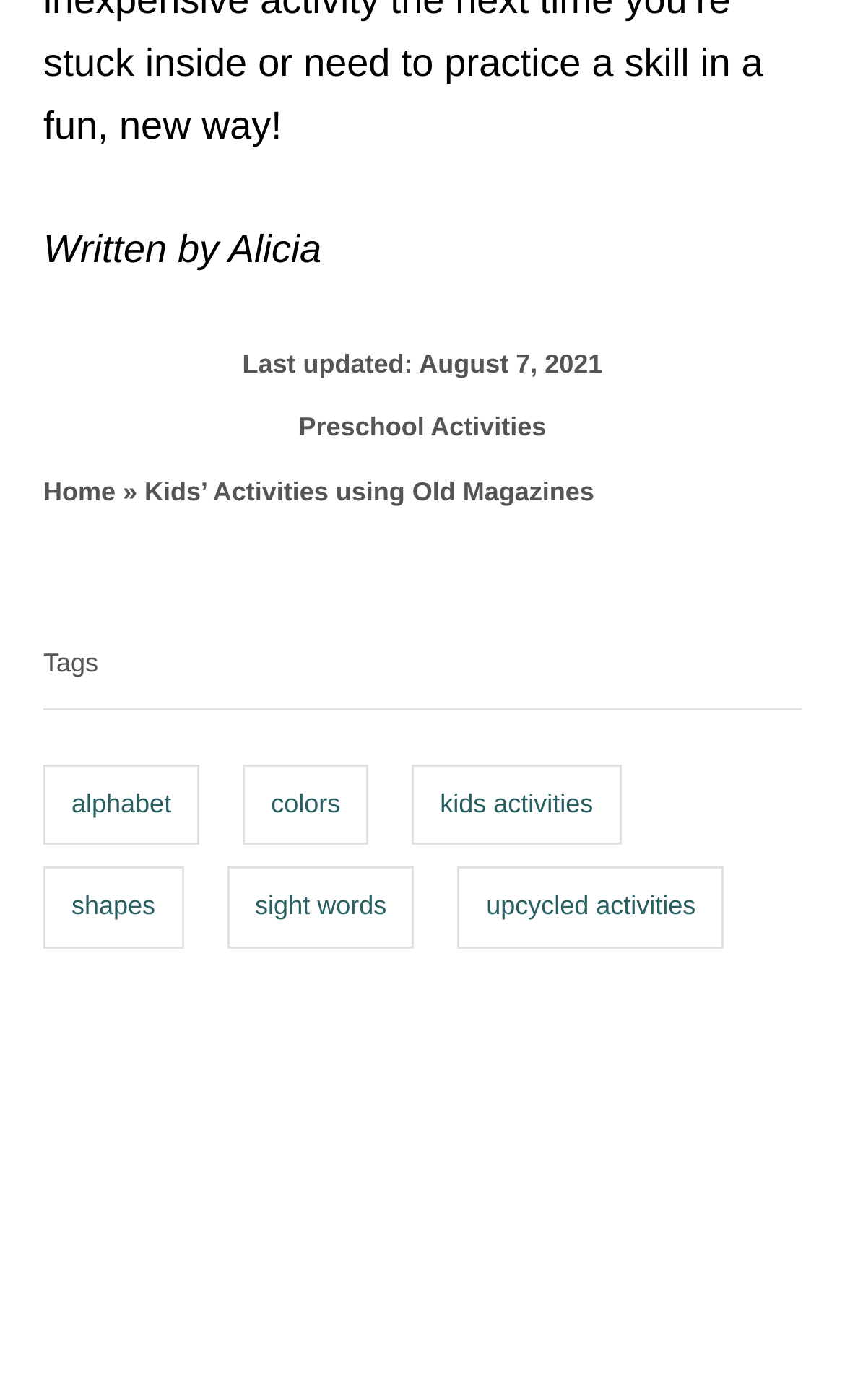Locate the bounding box coordinates of the region to be clicked to comply with the following instruction: "Click on 'upcycled activities'". The coordinates must be four float numbers between 0 and 1, in the form [left, top, right, bottom].

[0.542, 0.619, 0.857, 0.677]